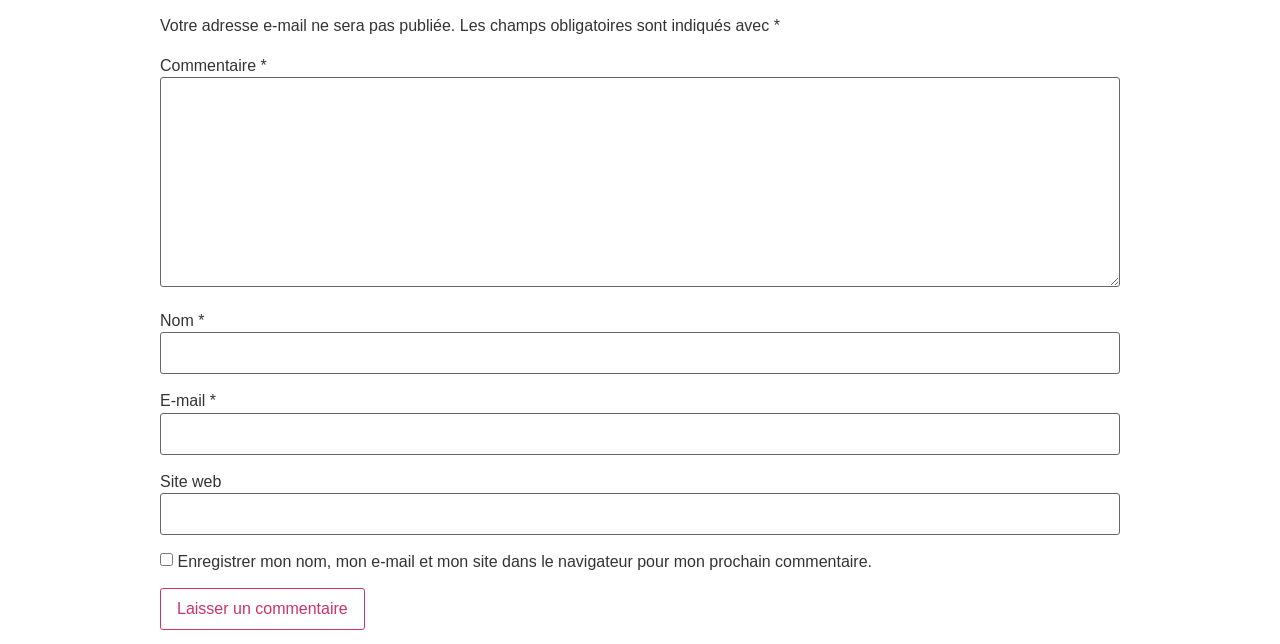Locate the bounding box of the UI element described in the following text: "parent_node: Commentaire * name="comment"".

[0.125, 0.119, 0.875, 0.445]